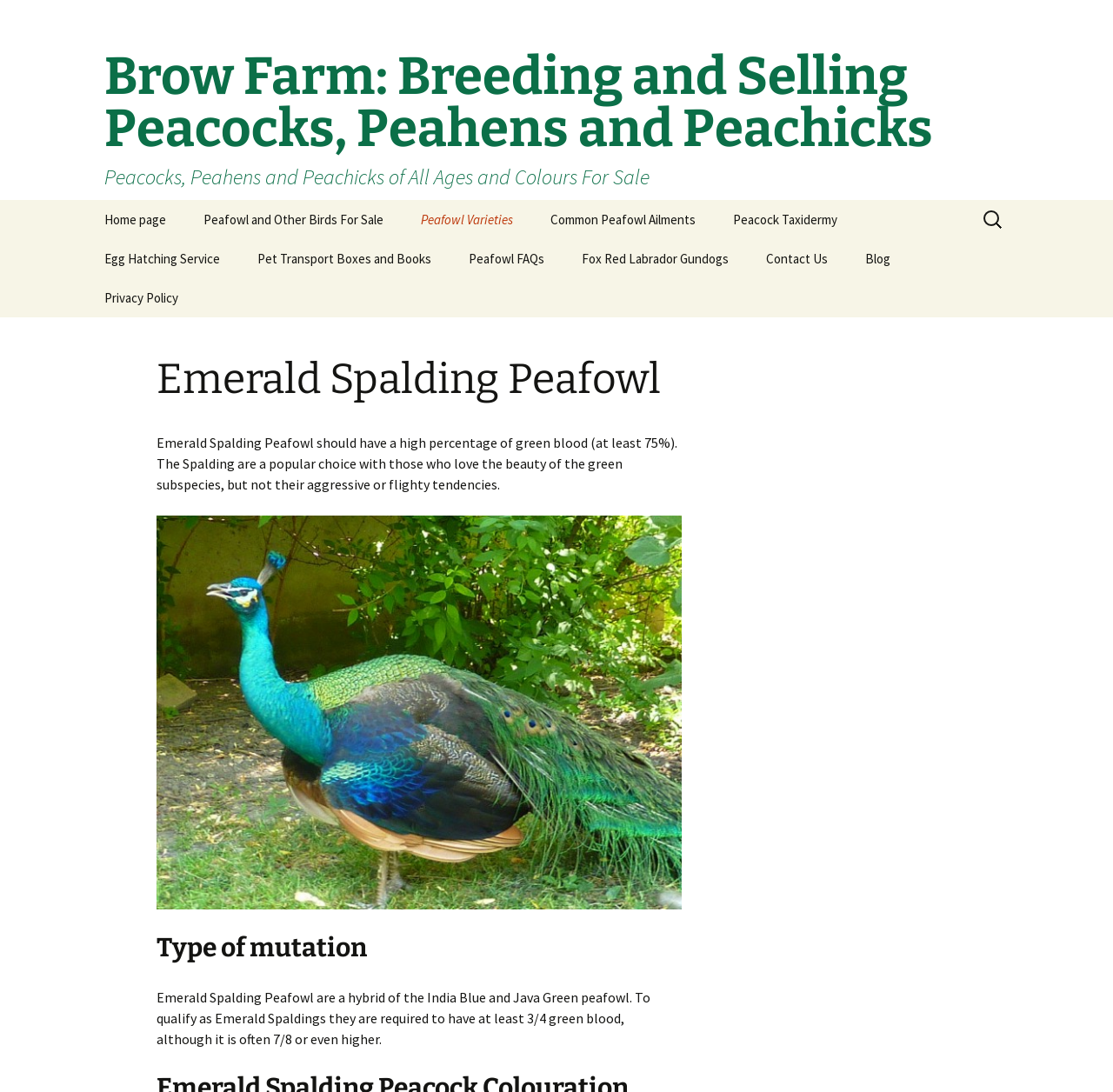Locate the bounding box coordinates of the element to click to perform the following action: 'Log in'. The coordinates should be given as four float values between 0 and 1, in the form of [left, top, right, bottom].

None